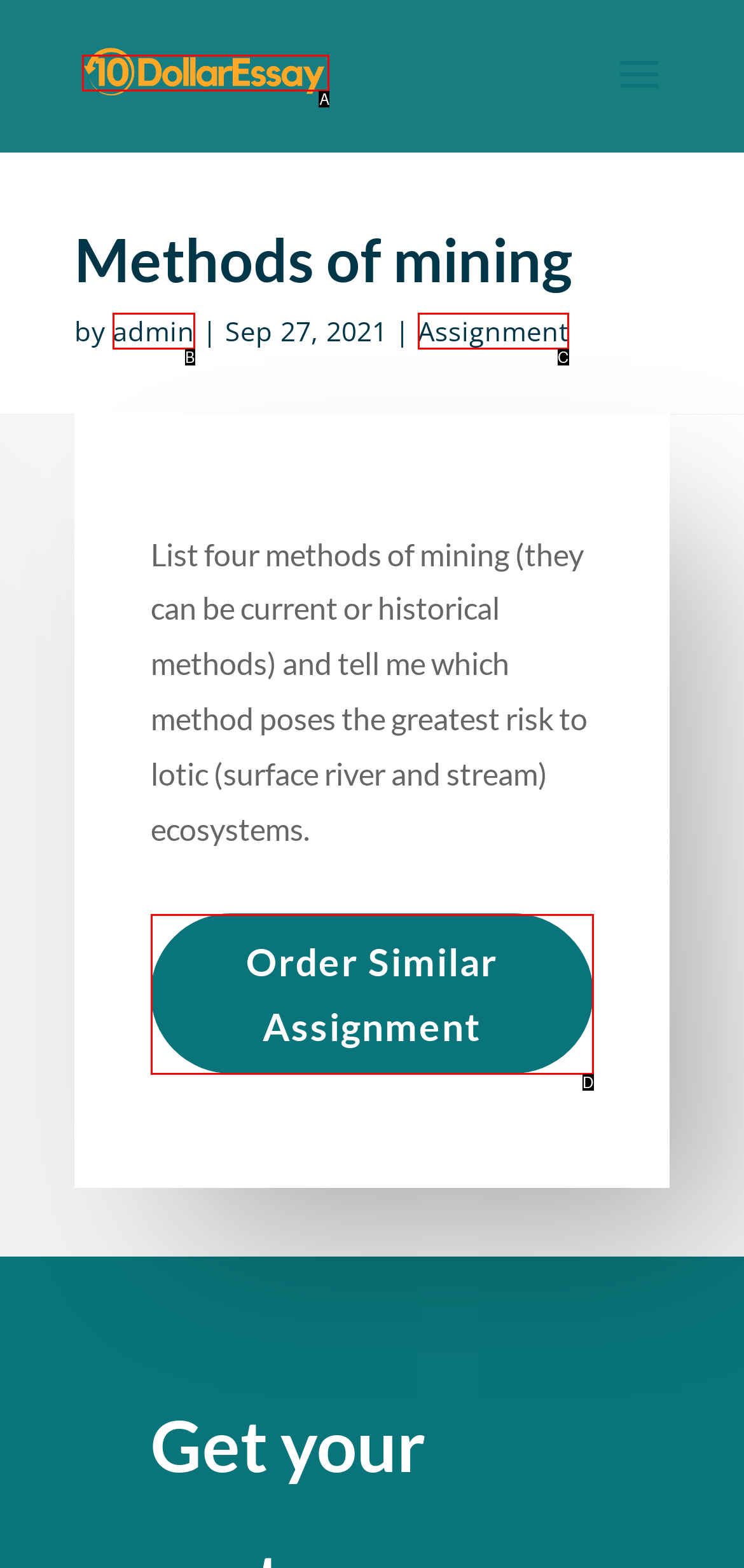Choose the UI element that best aligns with the description: Assignment
Respond with the letter of the chosen option directly.

C